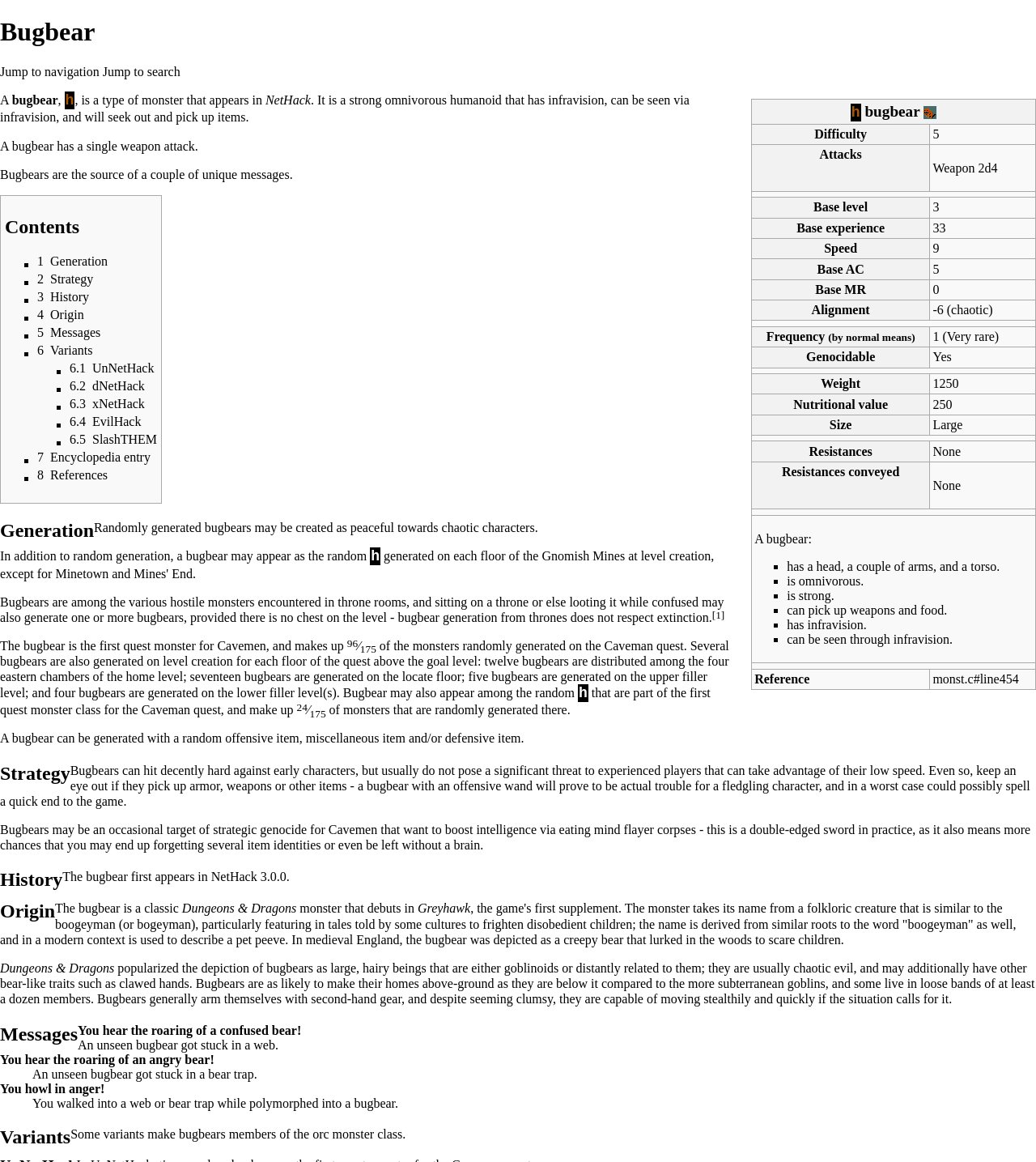Articulate a detailed summary of the webpage's content and design.

The webpage is about a bugbear, a type of monster in NetHack. At the top, there is a heading that reads "Bugbear" and two links, "Jump to navigation" and "Jump to search", positioned side by side. Below these links, there is a table that occupies most of the page. The table has multiple rows, each containing information about the bugbear.

In the first row, there is a column header with an image of a bugbear and a link to the image. The subsequent rows contain various attributes of the bugbear, such as difficulty, attacks, base level, base experience, speed, base AC, base MR, alignment, frequency, genocidable, weight, nutritional value, size, and resistances. Each attribute is presented in a row with a row header and a grid cell containing the corresponding value.

The row headers are positioned on the left side of the table, while the grid cells are on the right side. Some of the row headers have links to related pages, such as "Difficulty", "level", "experience", and "Speed". The grid cells contain values such as "5", "Weapon 2d4", "3", and "Large". There are also some empty grid cells.

Overall, the webpage provides a detailed description of the bugbear monster in NetHack, with a focus on its attributes and characteristics.